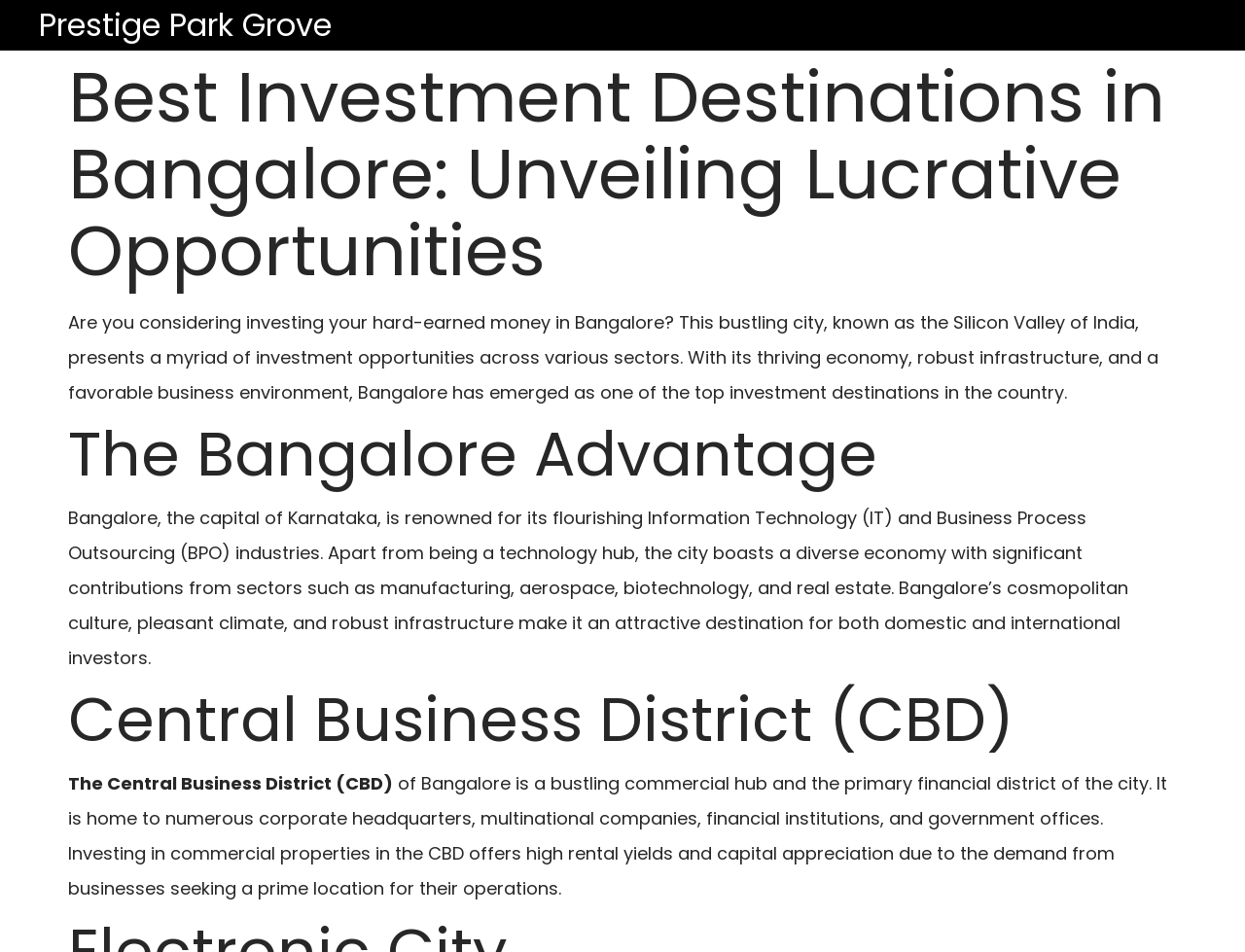Give the bounding box coordinates for this UI element: "Prestige Park Grove". The coordinates should be four float numbers between 0 and 1, arranged as [left, top, right, bottom].

[0.031, 0.003, 0.266, 0.049]